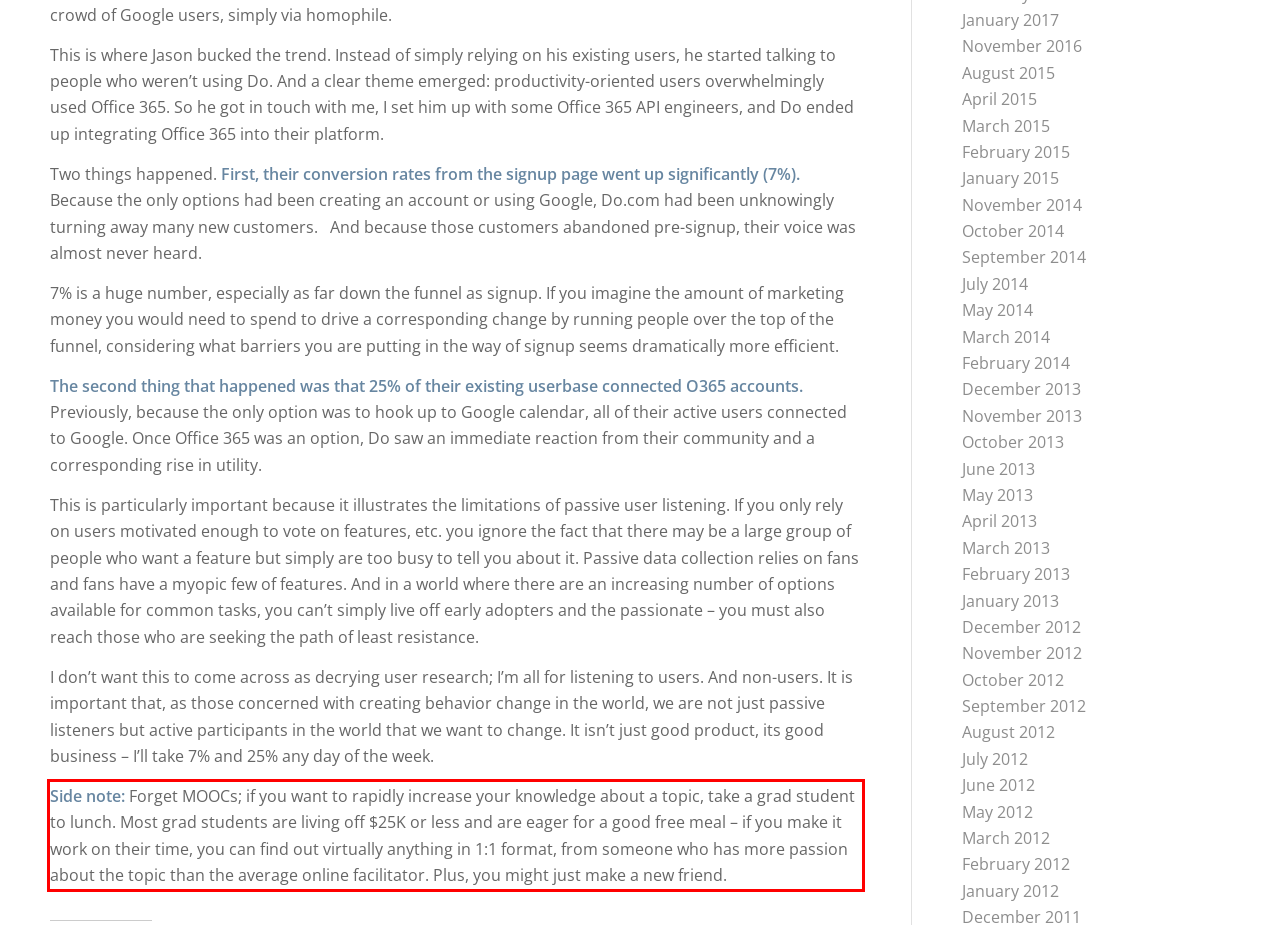Examine the webpage screenshot and use OCR to recognize and output the text within the red bounding box.

Side note: Forget MOOCs; if you want to rapidly increase your knowledge about a topic, take a grad student to lunch. Most grad students are living off $25K or less and are eager for a good free meal – if you make it work on their time, you can find out virtually anything in 1:1 format, from someone who has more passion about the topic than the average online facilitator. Plus, you might just make a new friend.